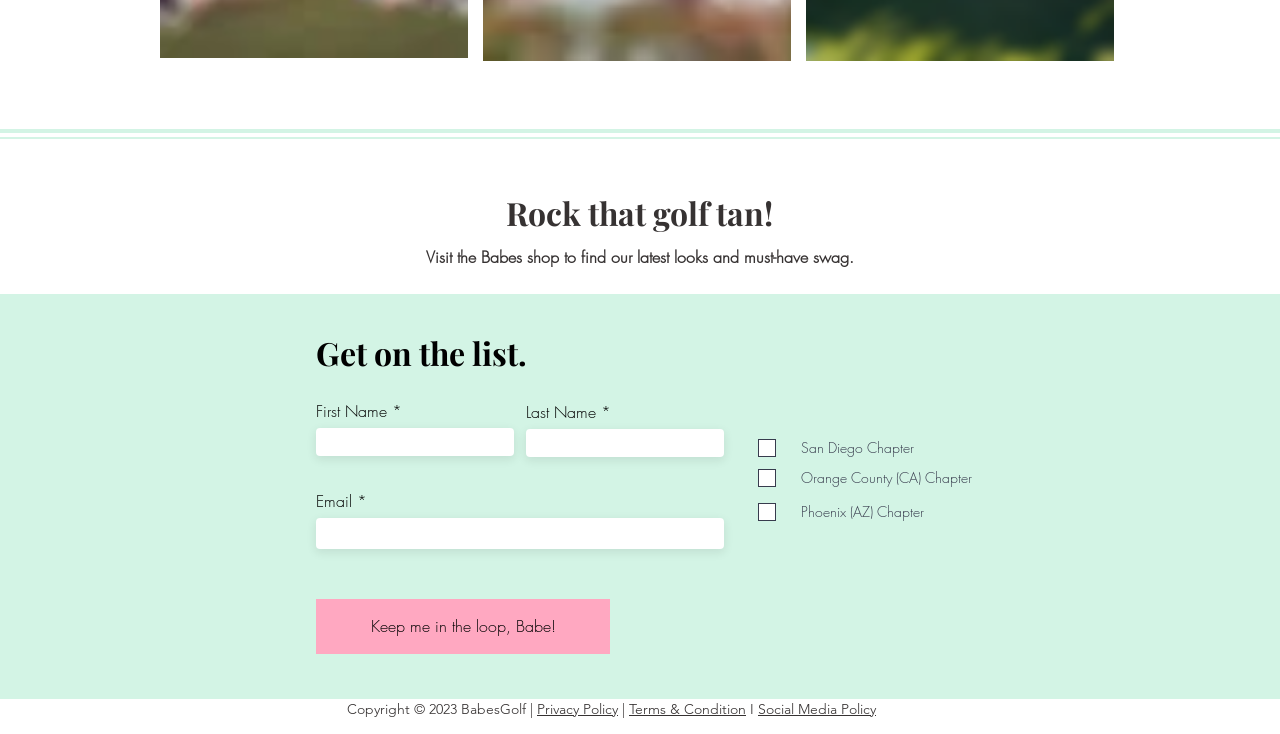How many links are in the footer section?
Please provide a full and detailed response to the question.

There are three links in the footer section, which are 'Privacy Policy', 'Terms & Condition', and 'Social Media Policy'. These links are located at the bottom of the page, indicating that they are part of the footer section.